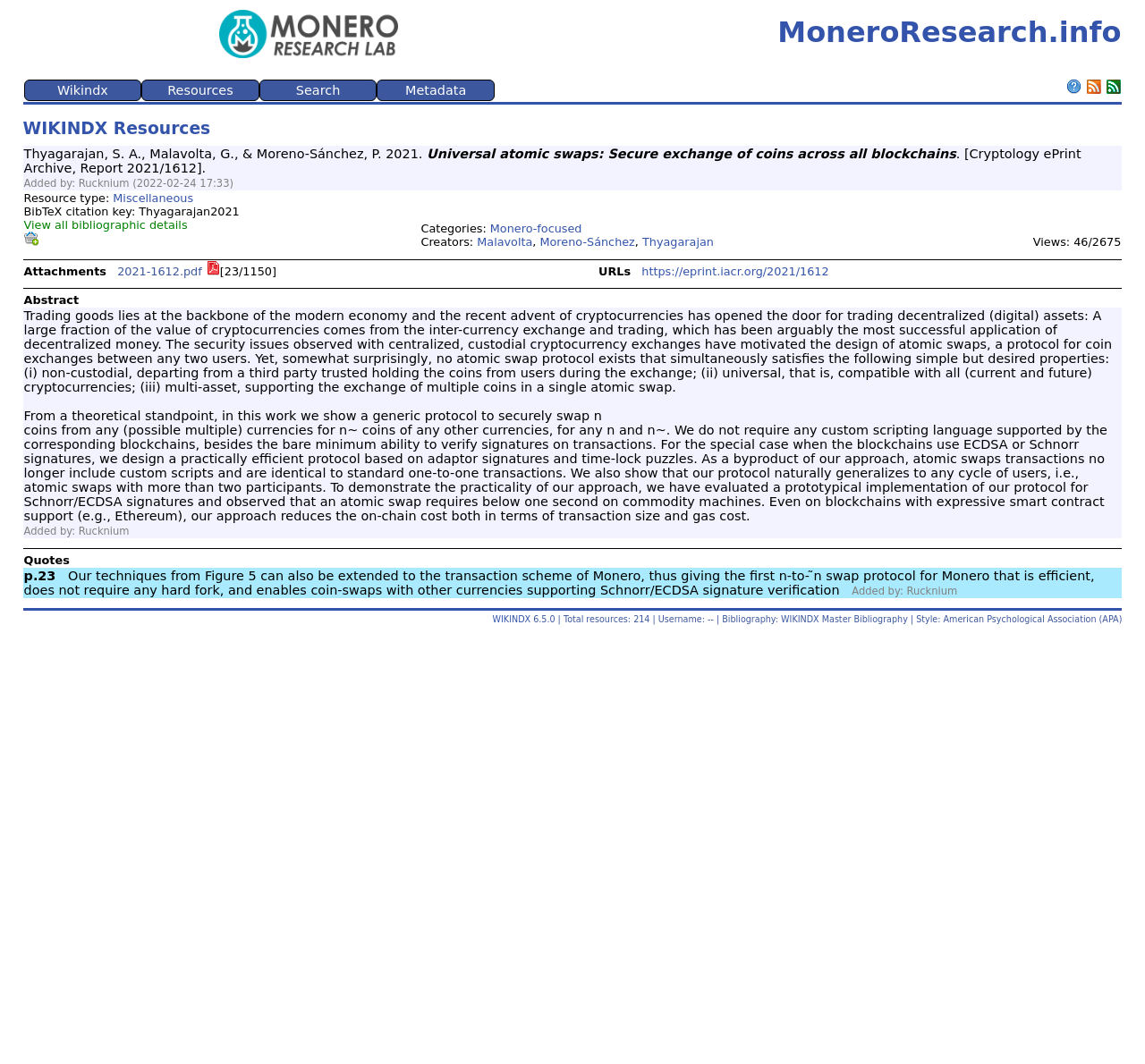Provide a one-word or one-phrase answer to the question:
What is the title of the webpage?

MoneroResearch.info